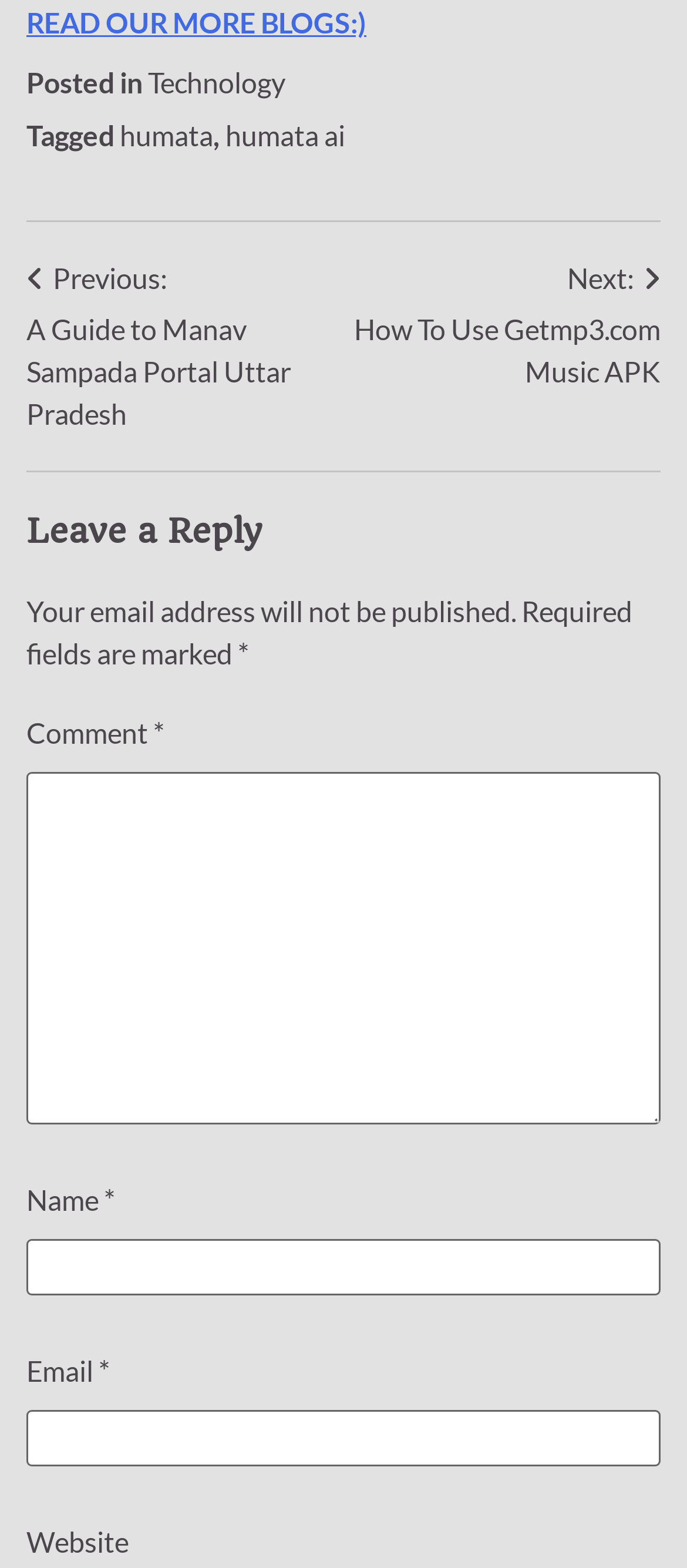Use a single word or phrase to answer the question: What is the purpose of the textbox at the bottom?

To enter email